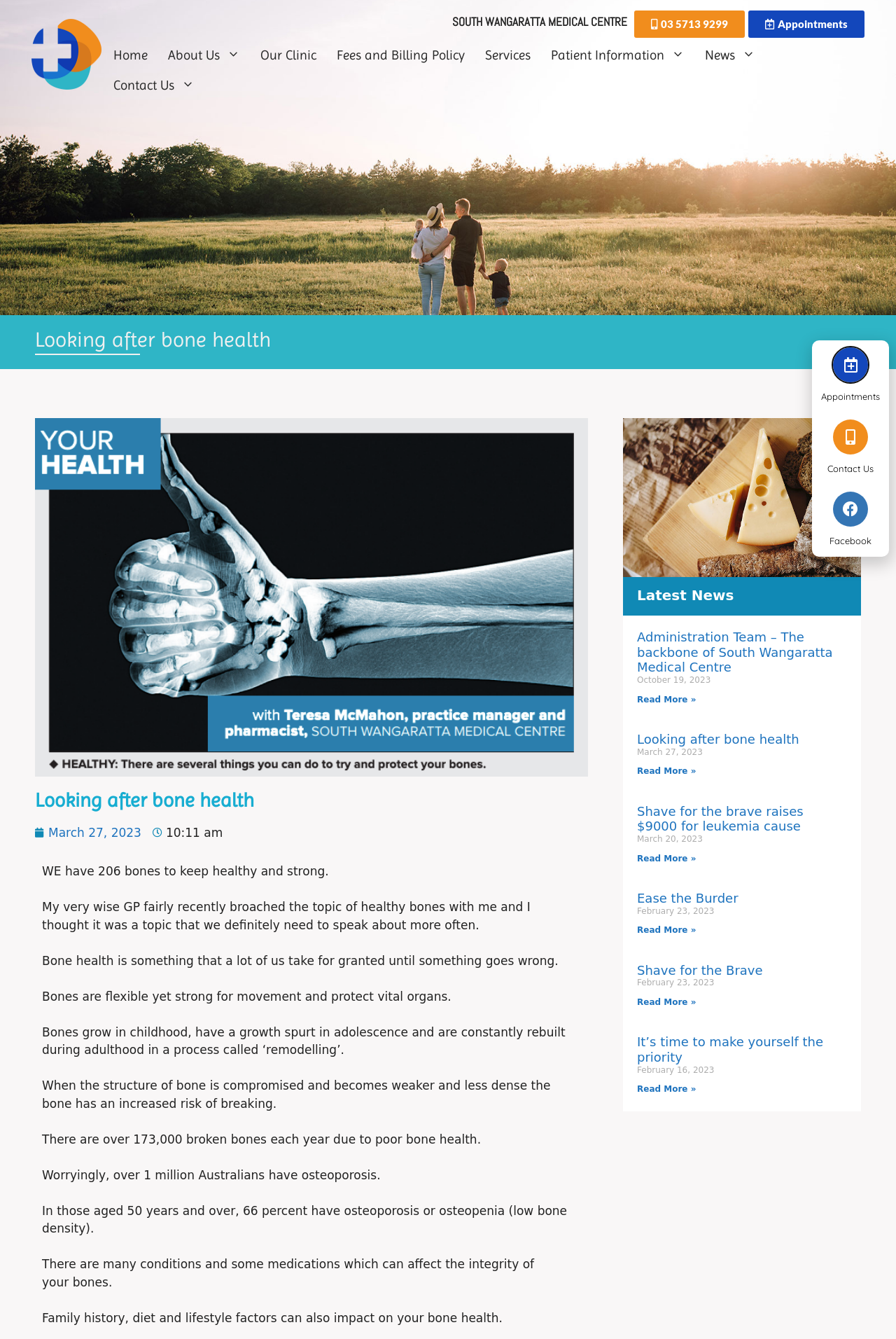What is the condition where bones become weaker and less dense?
Please provide a comprehensive answer based on the details in the screenshot.

The article 'Looking after bone health' mentions that when the structure of bone is compromised and becomes weaker and less dense, the bone has an increased risk of breaking, and this condition is referred to as osteoporosis.